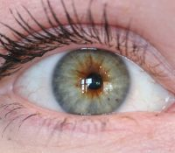What is the purpose of iridology?
Look at the screenshot and respond with a single word or phrase.

Reveal health information